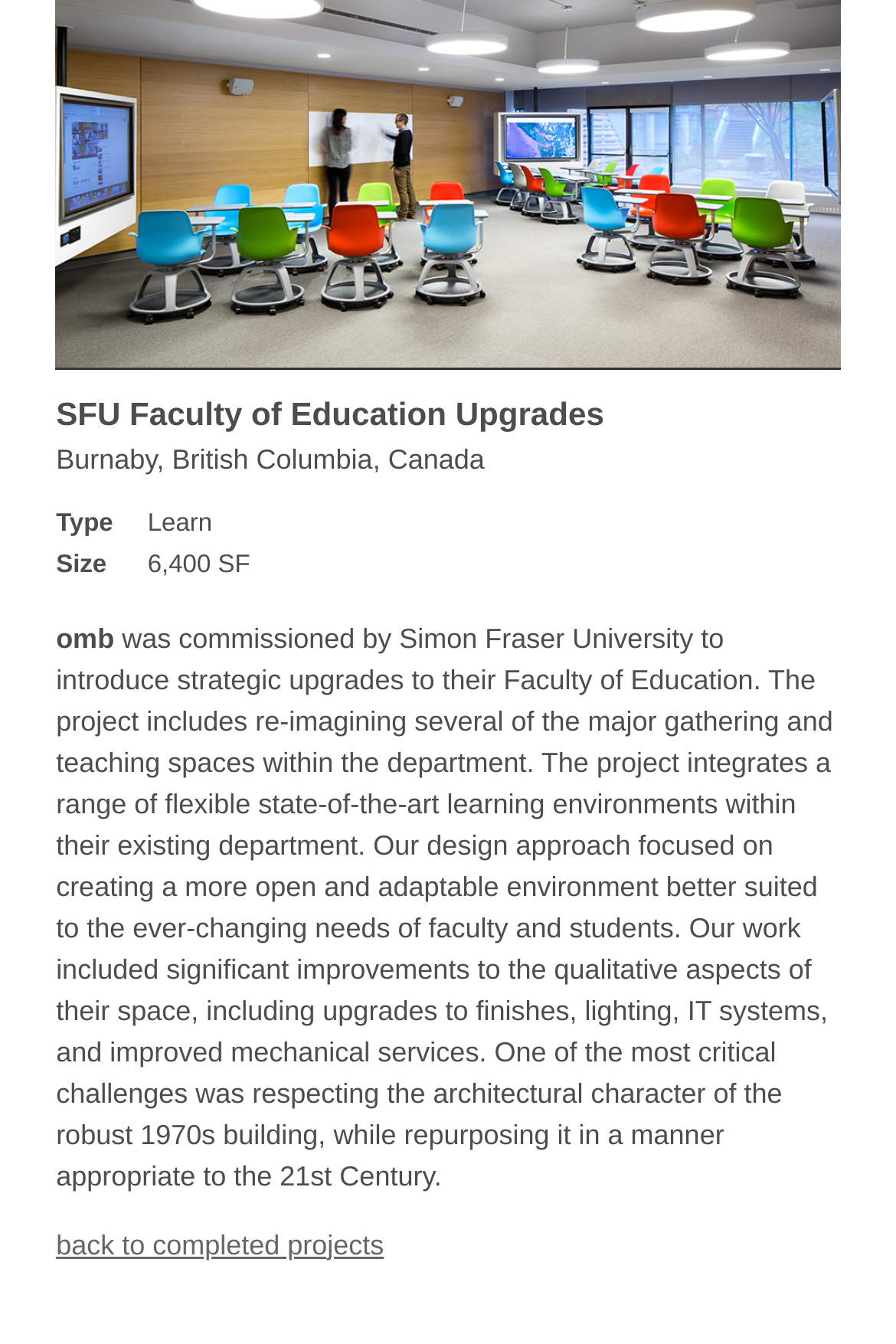Answer the following inquiry with a single word or phrase:
What is the size of the project?

6,400 SF